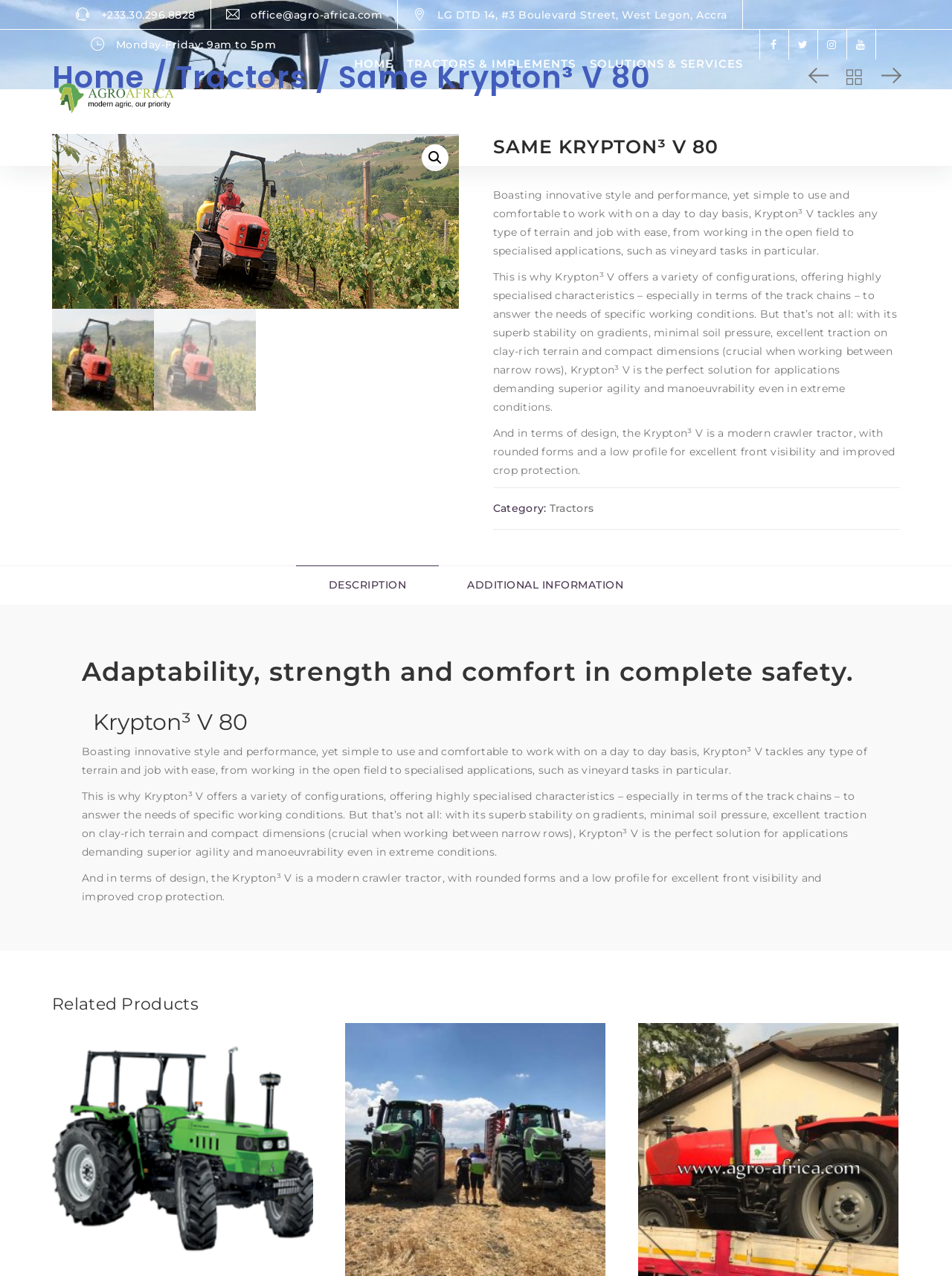Determine the bounding box coordinates for the area that needs to be clicked to fulfill this task: "Click the DESCRIPTION tab". The coordinates must be given as four float numbers between 0 and 1, i.e., [left, top, right, bottom].

[0.311, 0.443, 0.461, 0.474]